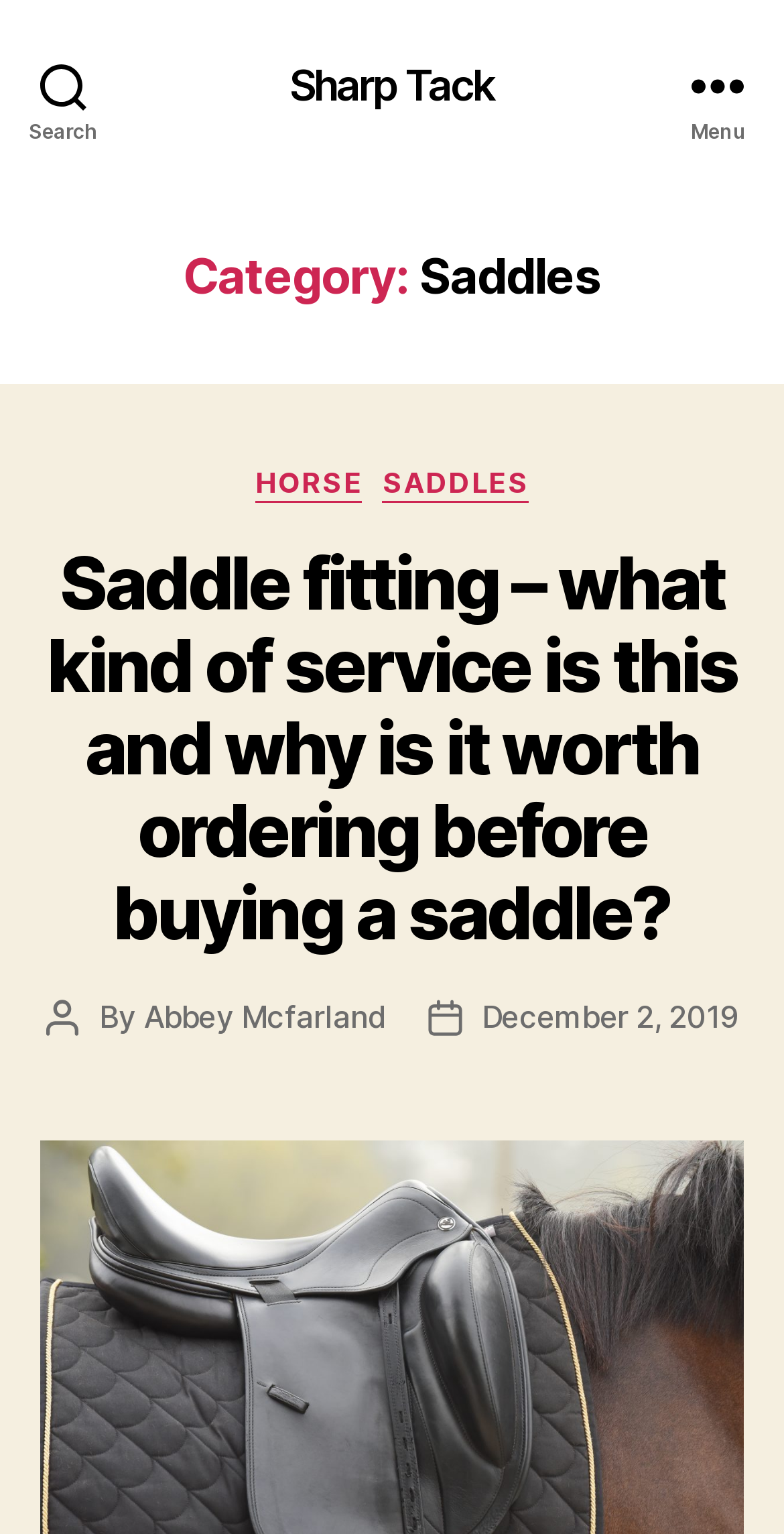Locate the bounding box coordinates of the element I should click to achieve the following instruction: "Click the Search button".

[0.0, 0.0, 0.162, 0.11]